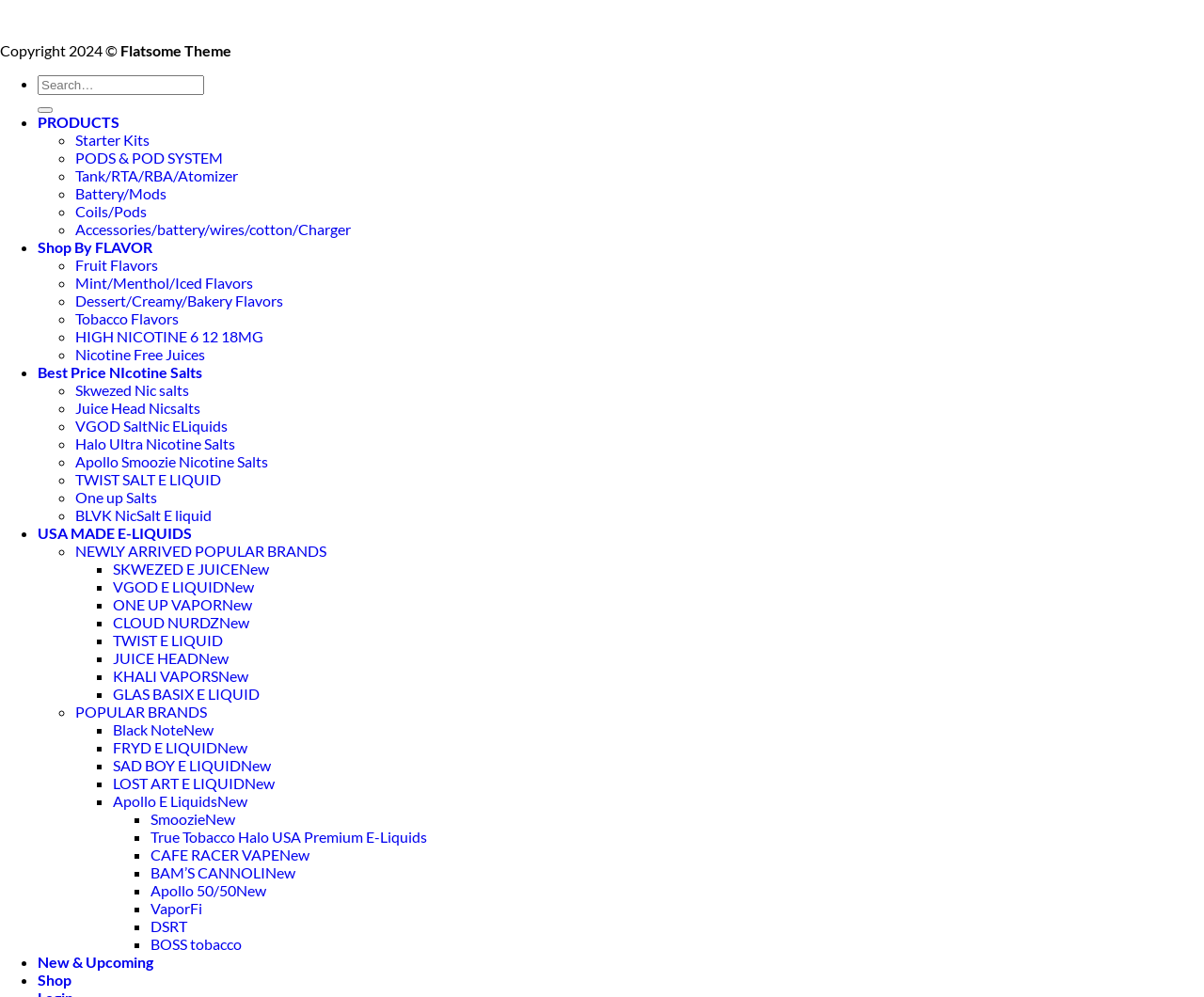Using the given element description, provide the bounding box coordinates (top-left x, top-left y, bottom-right x, bottom-right y) for the corresponding UI element in the screenshot: RIP Dickey Betts

None